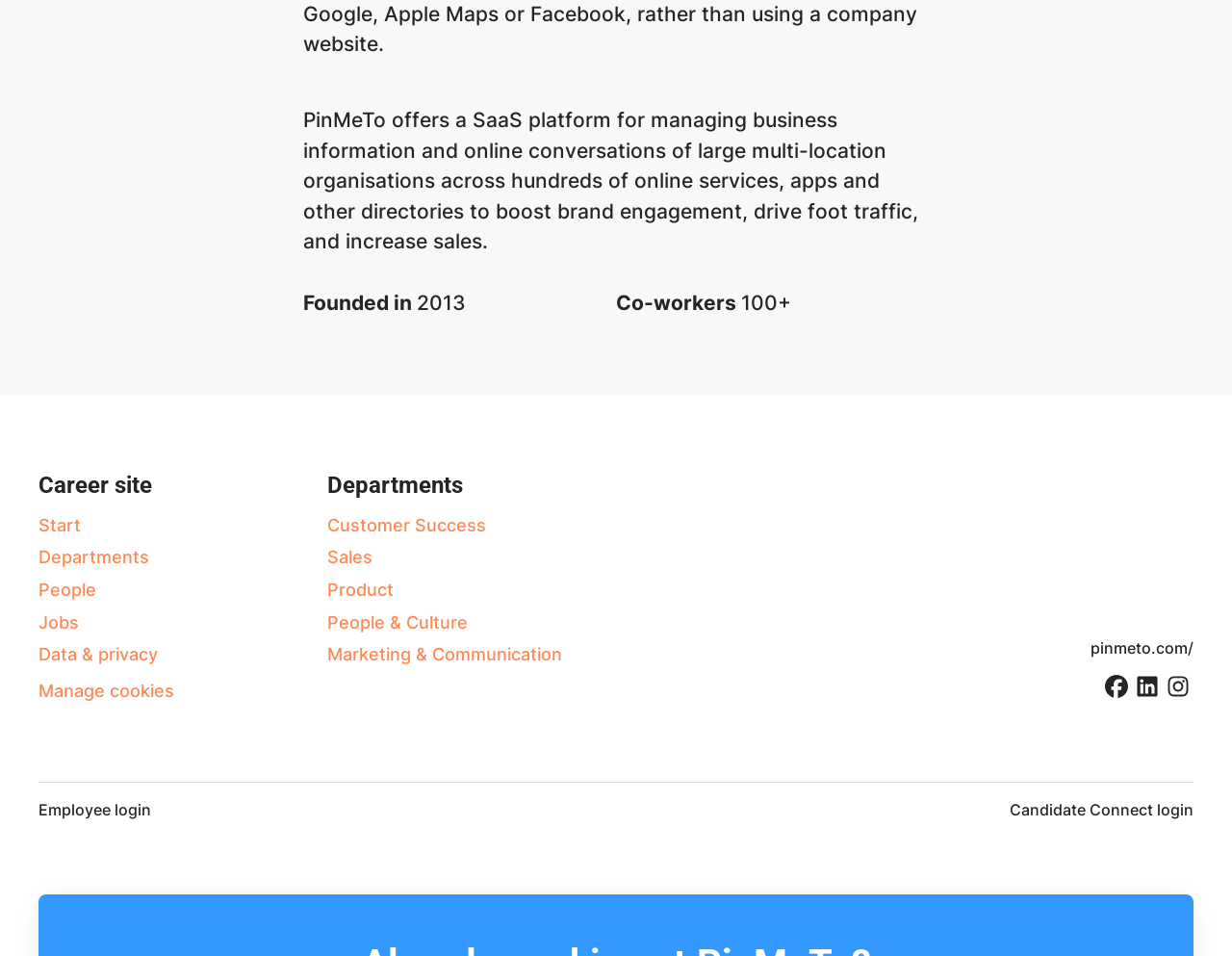Kindly determine the bounding box coordinates for the area that needs to be clicked to execute this instruction: "save pin".

None